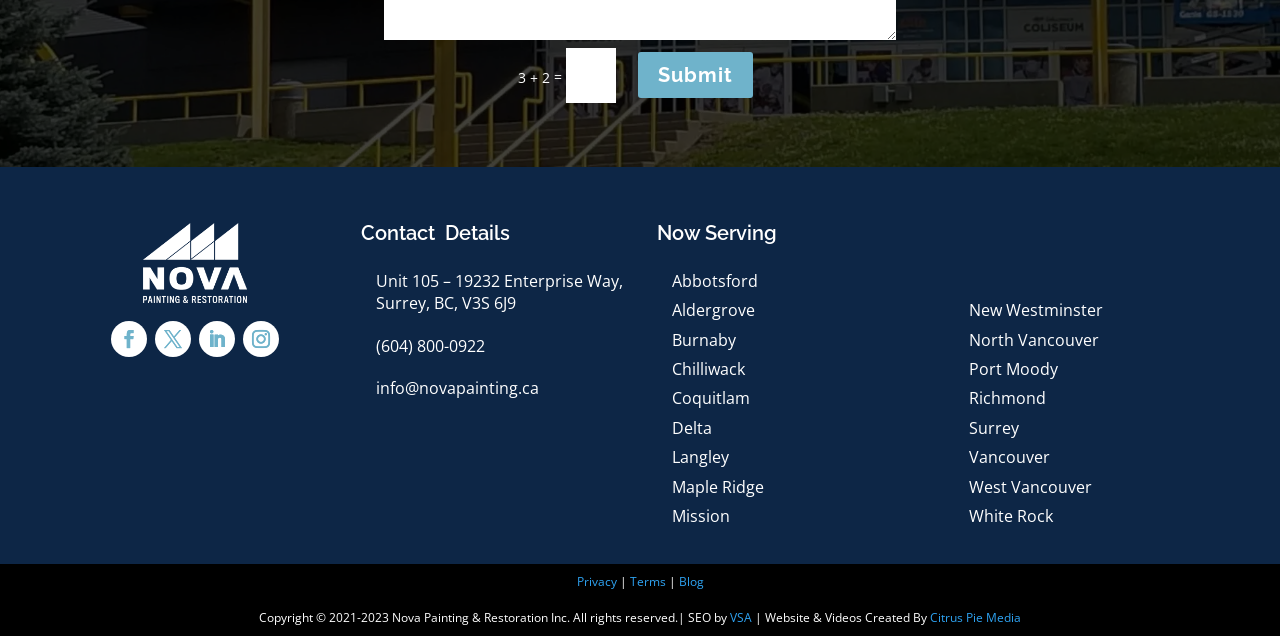Answer the question below in one word or phrase:
What is the purpose of the 'Submit 5' button?

Unknown